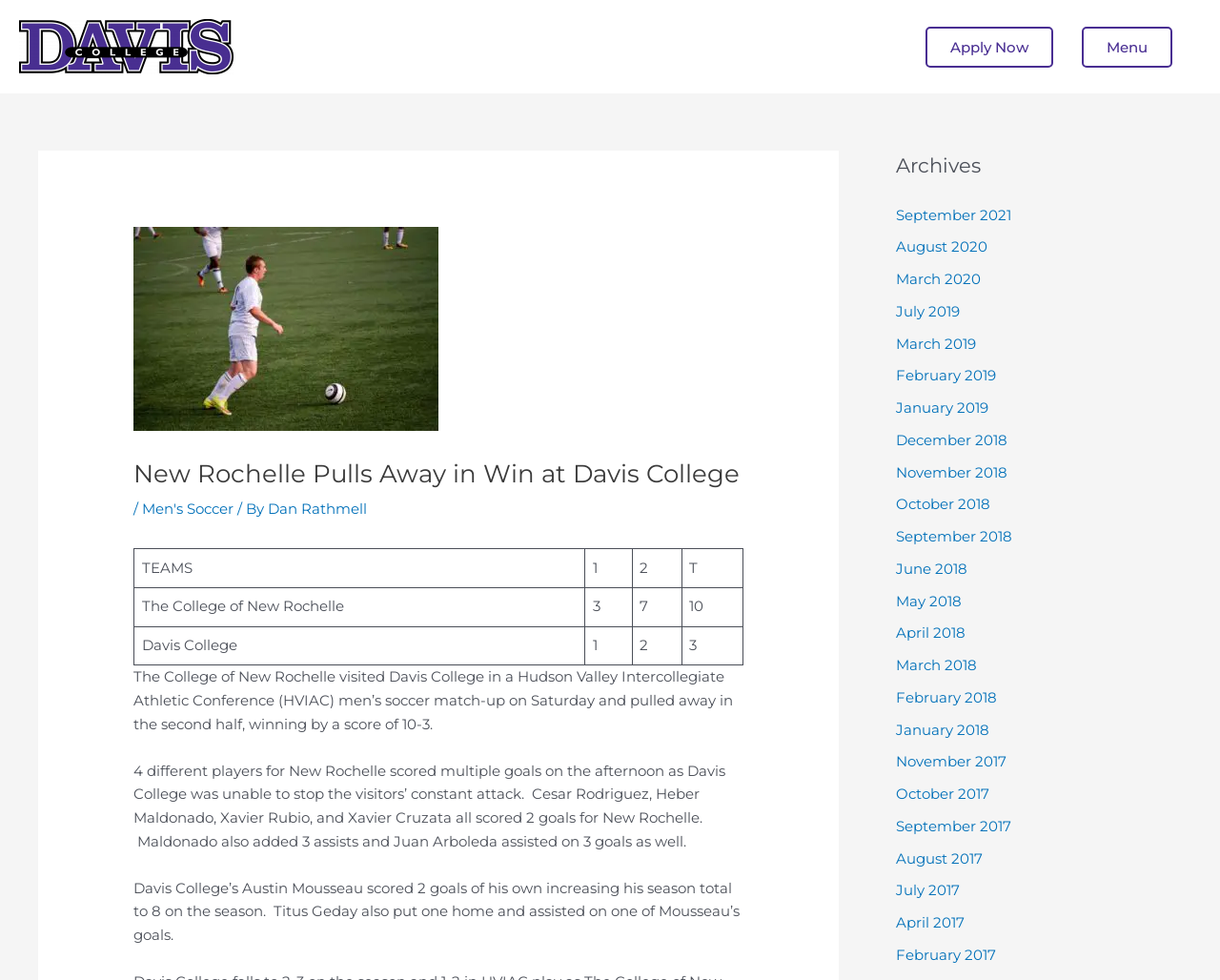Locate the bounding box coordinates of the region to be clicked to comply with the following instruction: "Click the Apply Now link". The coordinates must be four float numbers between 0 and 1, in the form [left, top, right, bottom].

[0.759, 0.027, 0.863, 0.069]